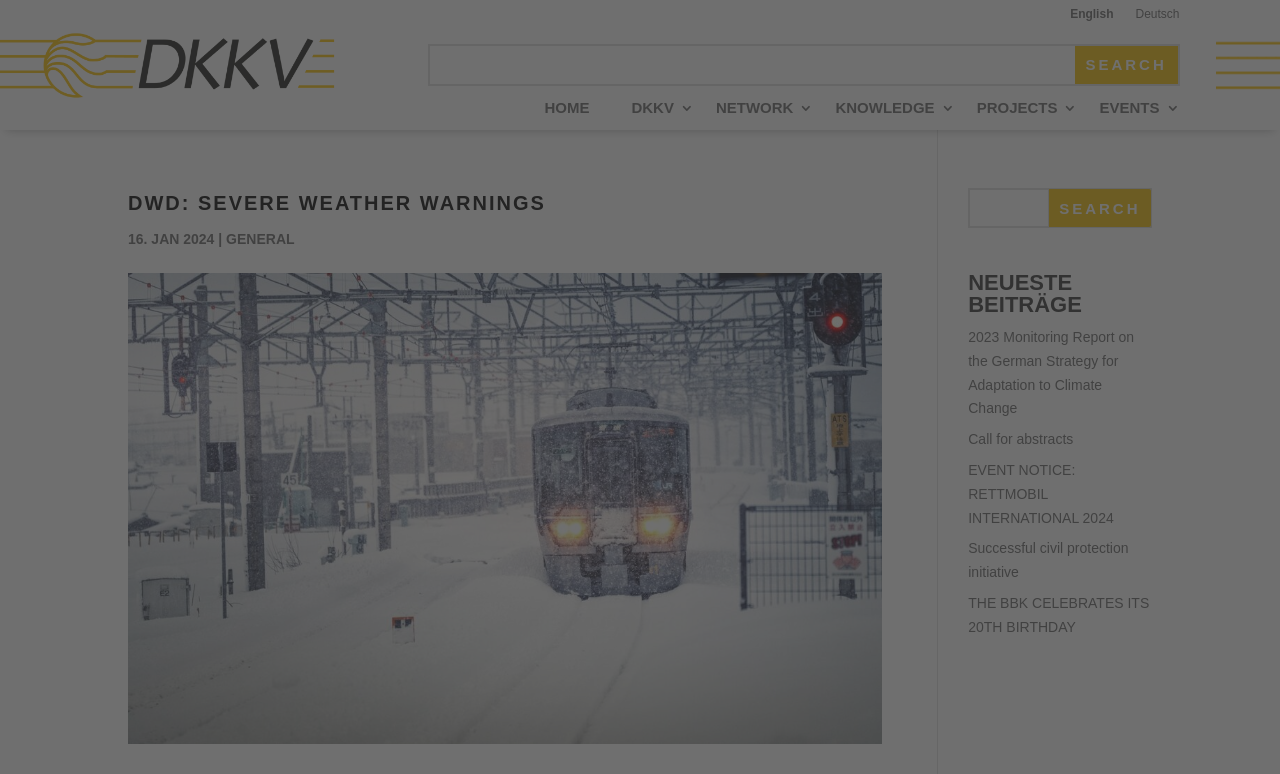Please specify the bounding box coordinates in the format (top-left x, top-left y, bottom-right x, bottom-right y), with all values as floating point numbers between 0 and 1. Identify the bounding box of the UI element described by: parent_node: SEARCH name="s"

[0.756, 0.243, 0.9, 0.295]